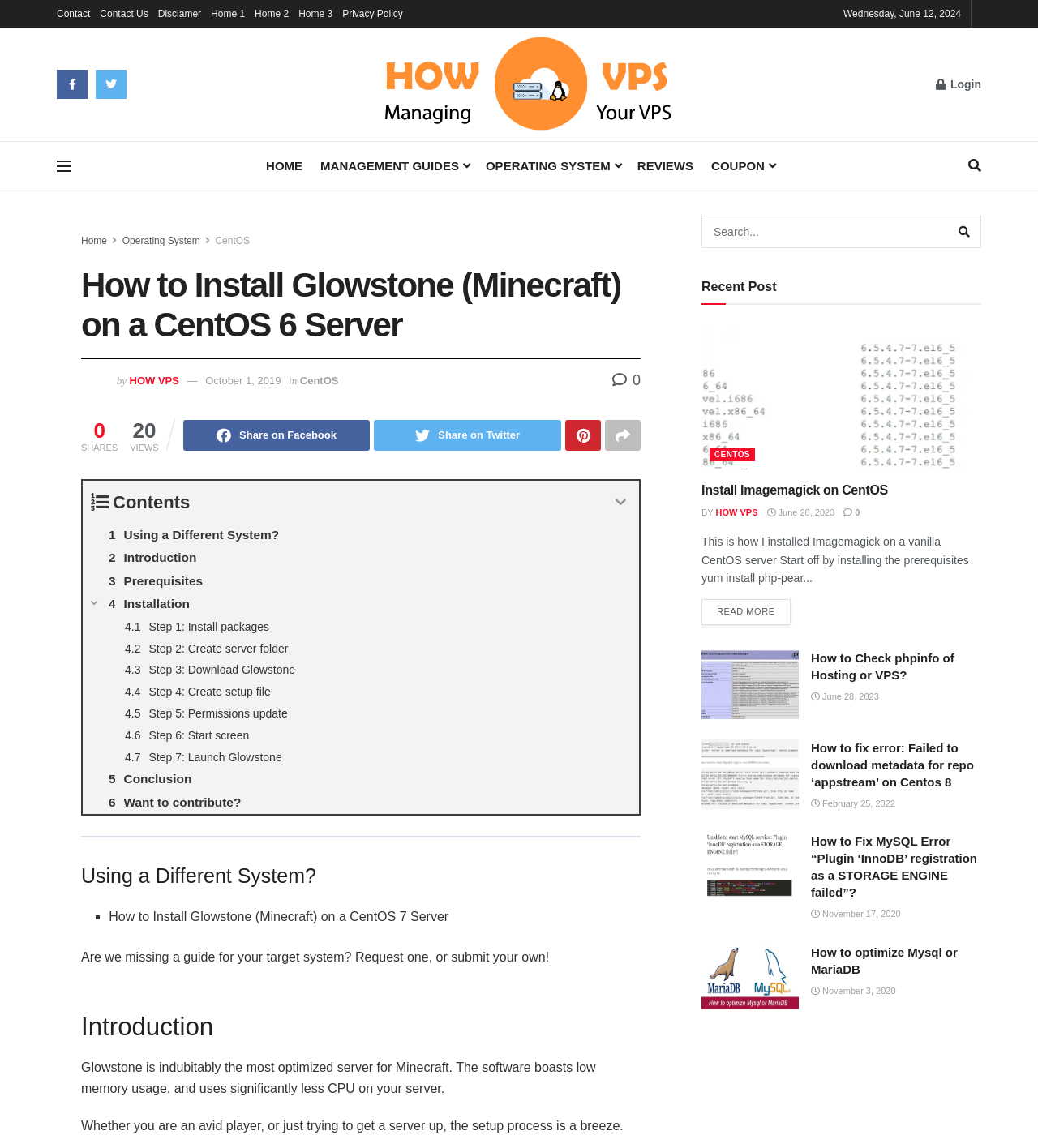Specify the bounding box coordinates of the region I need to click to perform the following instruction: "Click on the 'How to Install Glowstone (Minecraft) on a CentOS 6 Server' heading". The coordinates must be four float numbers in the range of 0 to 1, i.e., [left, top, right, bottom].

[0.078, 0.232, 0.617, 0.3]